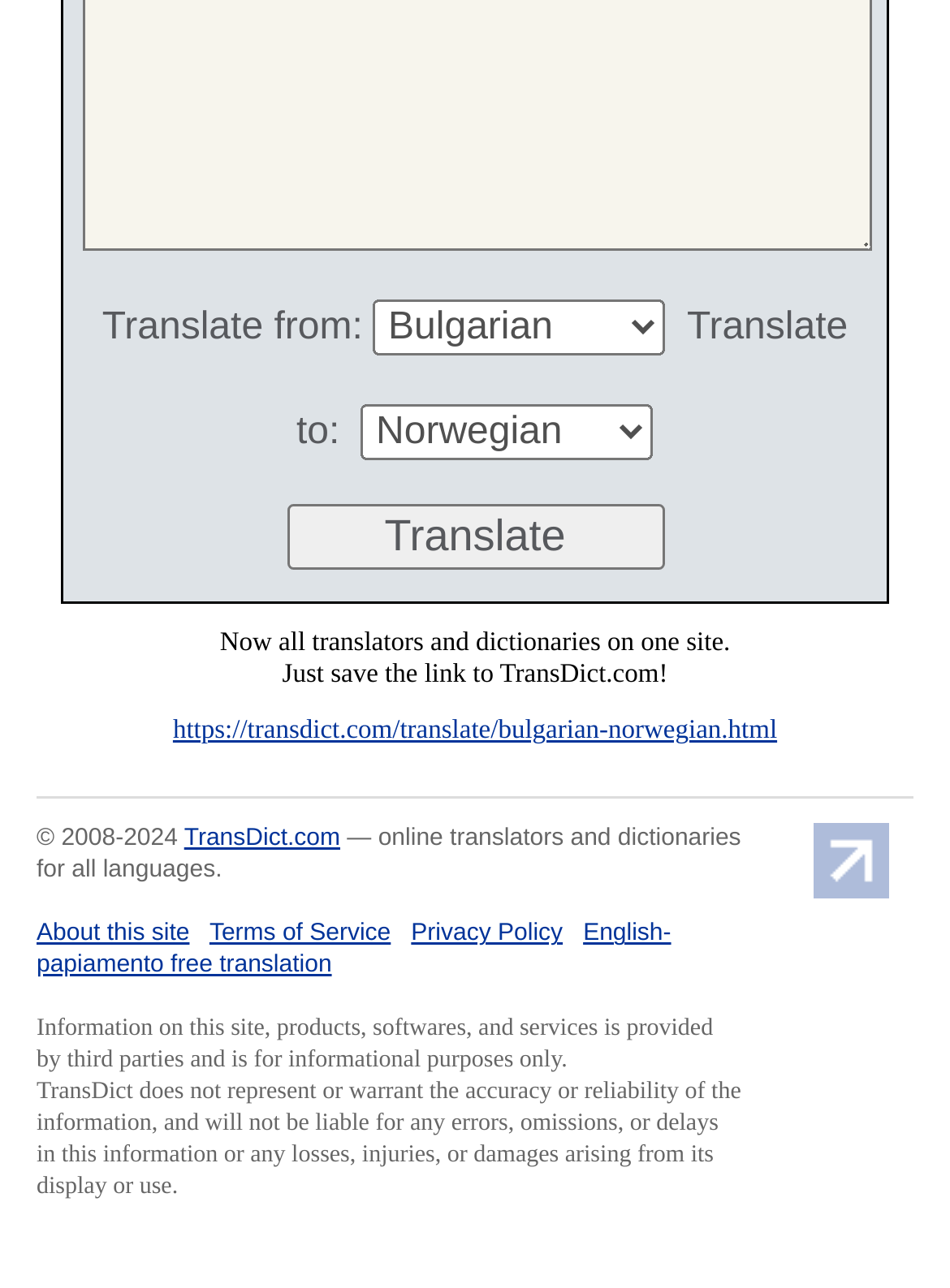Respond to the question below with a concise word or phrase:
What is the default translation language?

Bulgarian to Norwegian